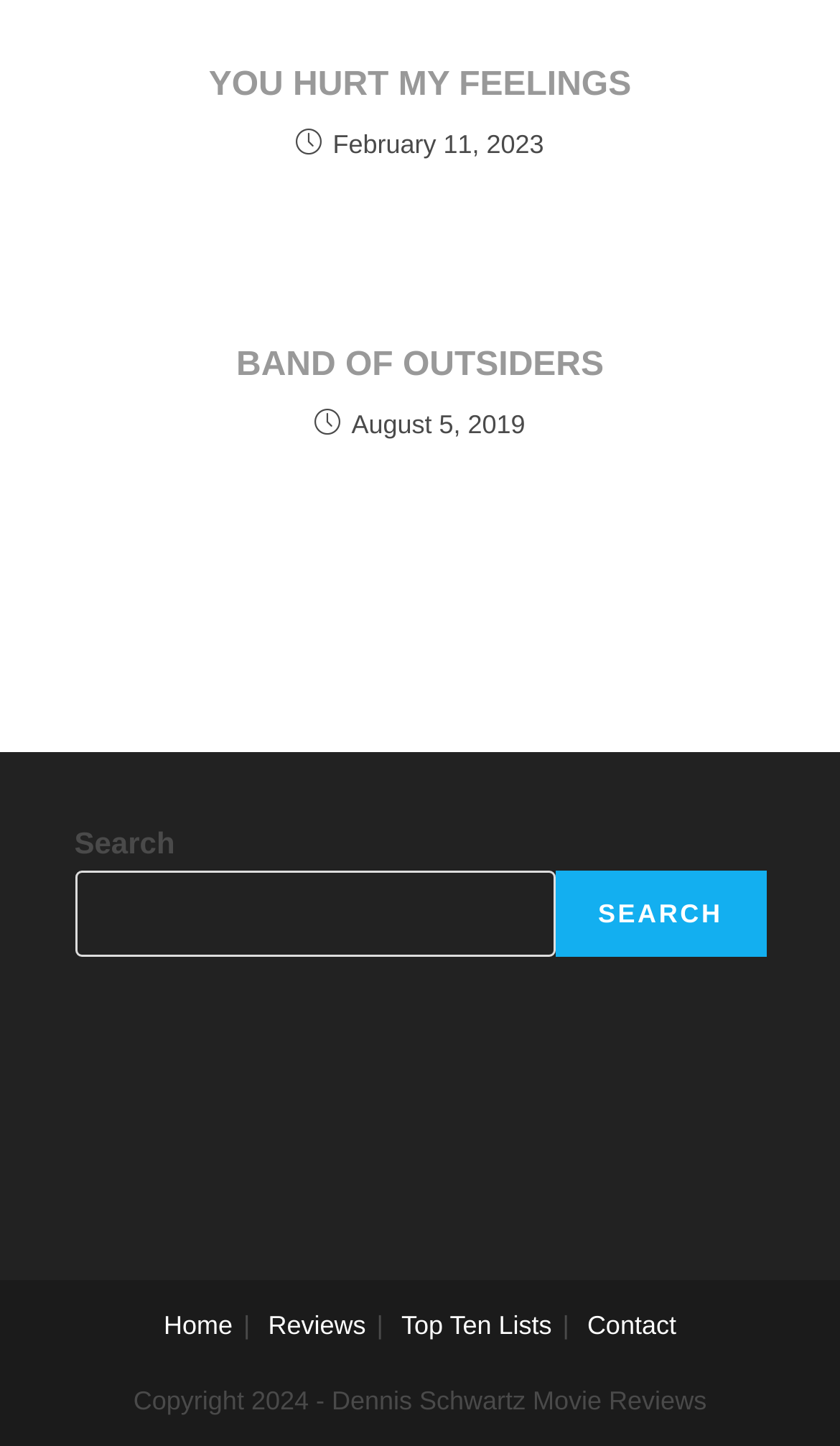What is the copyright year of the website?
Using the image provided, answer with just one word or phrase.

2024